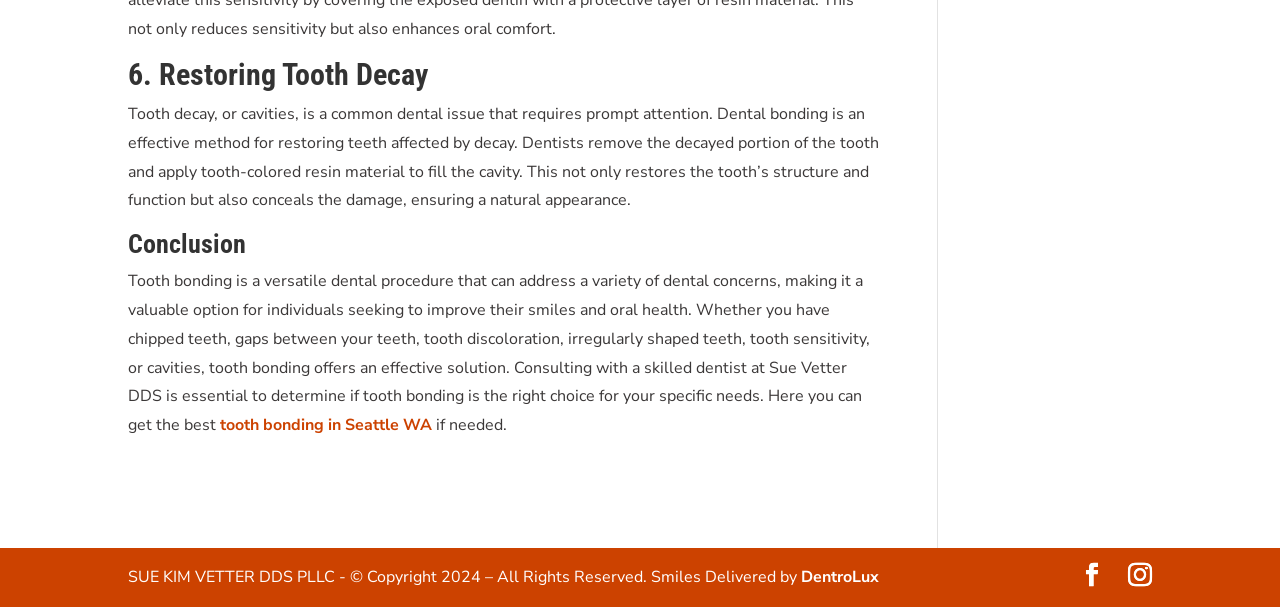What is the year of copyright for the webpage content?
Please provide a full and detailed response to the question.

The webpage mentions '© Copyright 2024 – All Rights Reserved' at the bottom, indicating that the year of copyright for the webpage content is 2024.